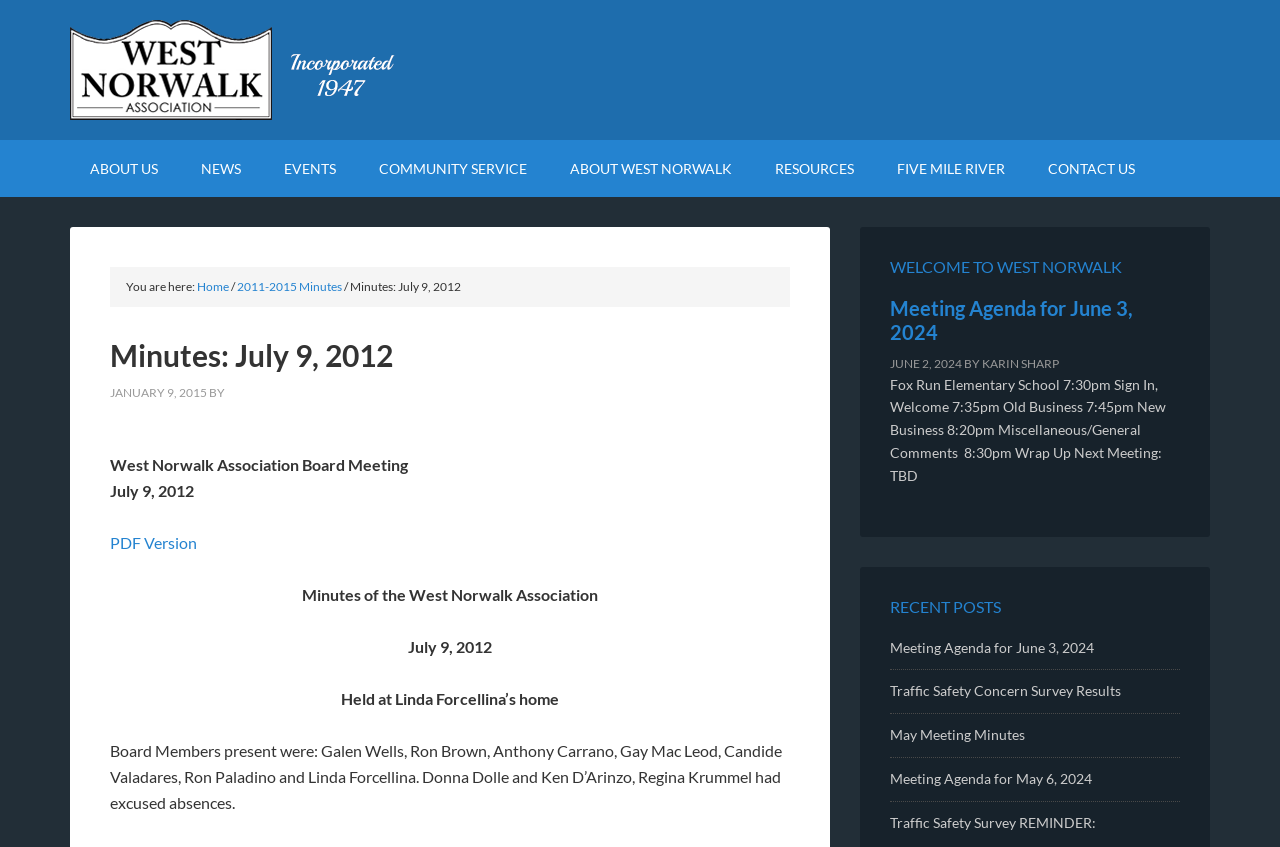Determine the bounding box coordinates for the HTML element described here: "Events".

[0.206, 0.165, 0.278, 0.233]